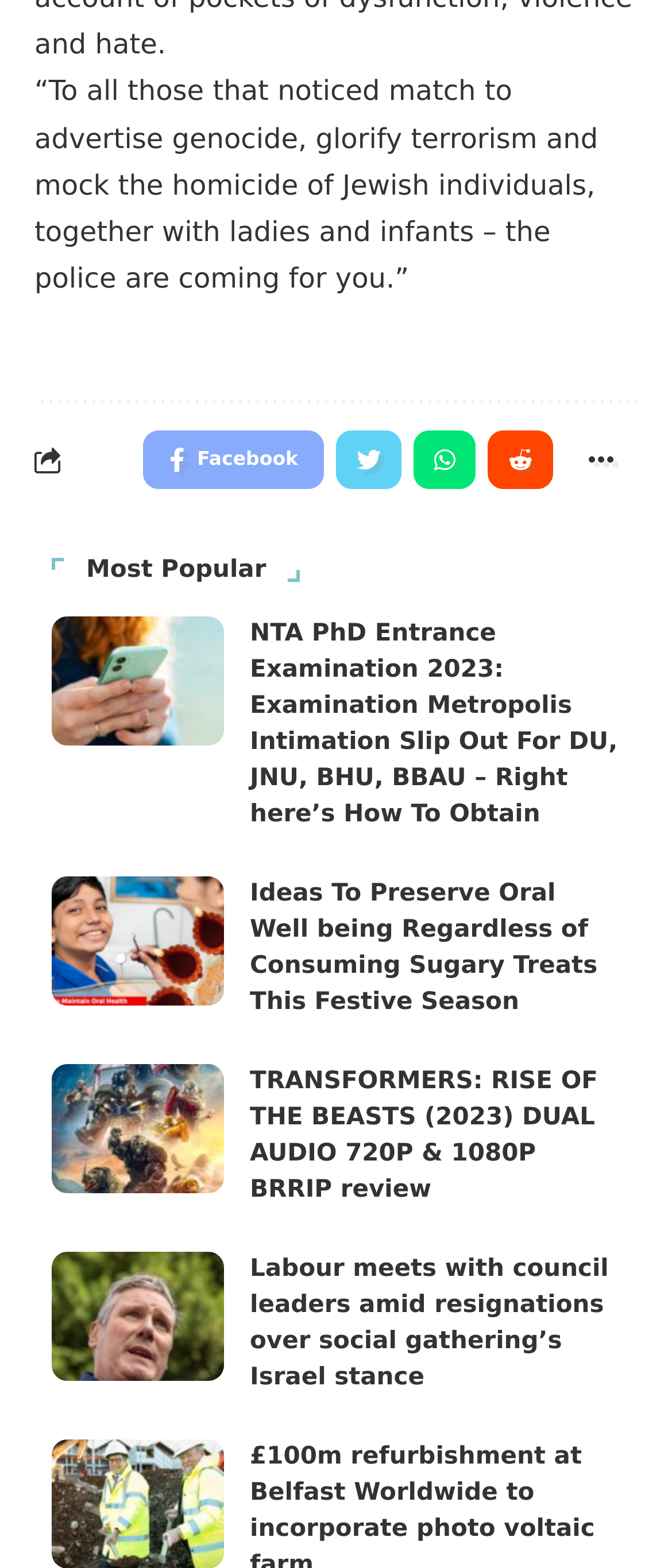How many headings are on the webpage?
Refer to the image and provide a detailed answer to the question.

I counted the number of heading elements on the webpage, which are 'Most Popular' and four other article headings, totaling five headings.